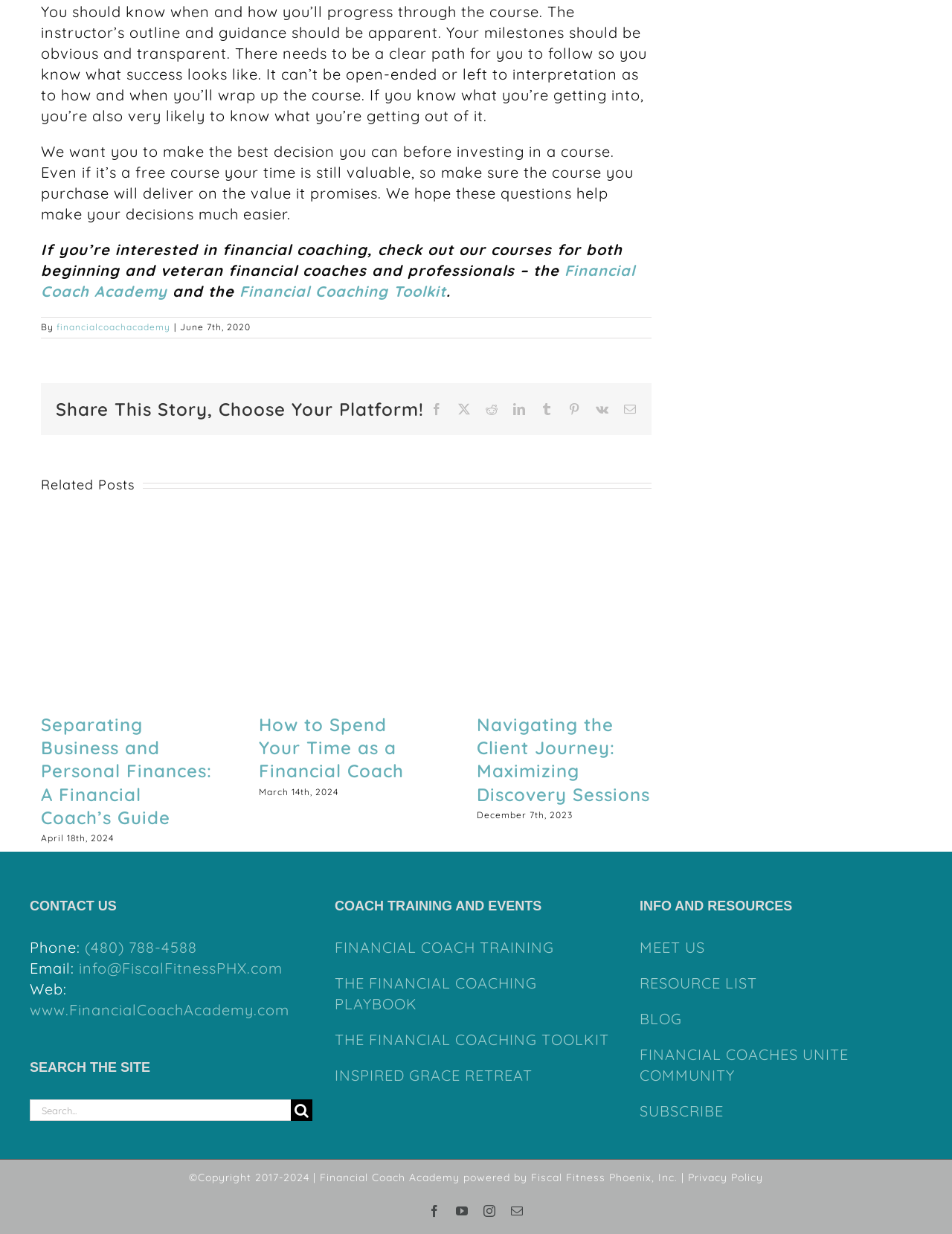Specify the bounding box coordinates of the region I need to click to perform the following instruction: "Search for something on the site". The coordinates must be four float numbers in the range of 0 to 1, i.e., [left, top, right, bottom].

[0.031, 0.891, 0.305, 0.908]